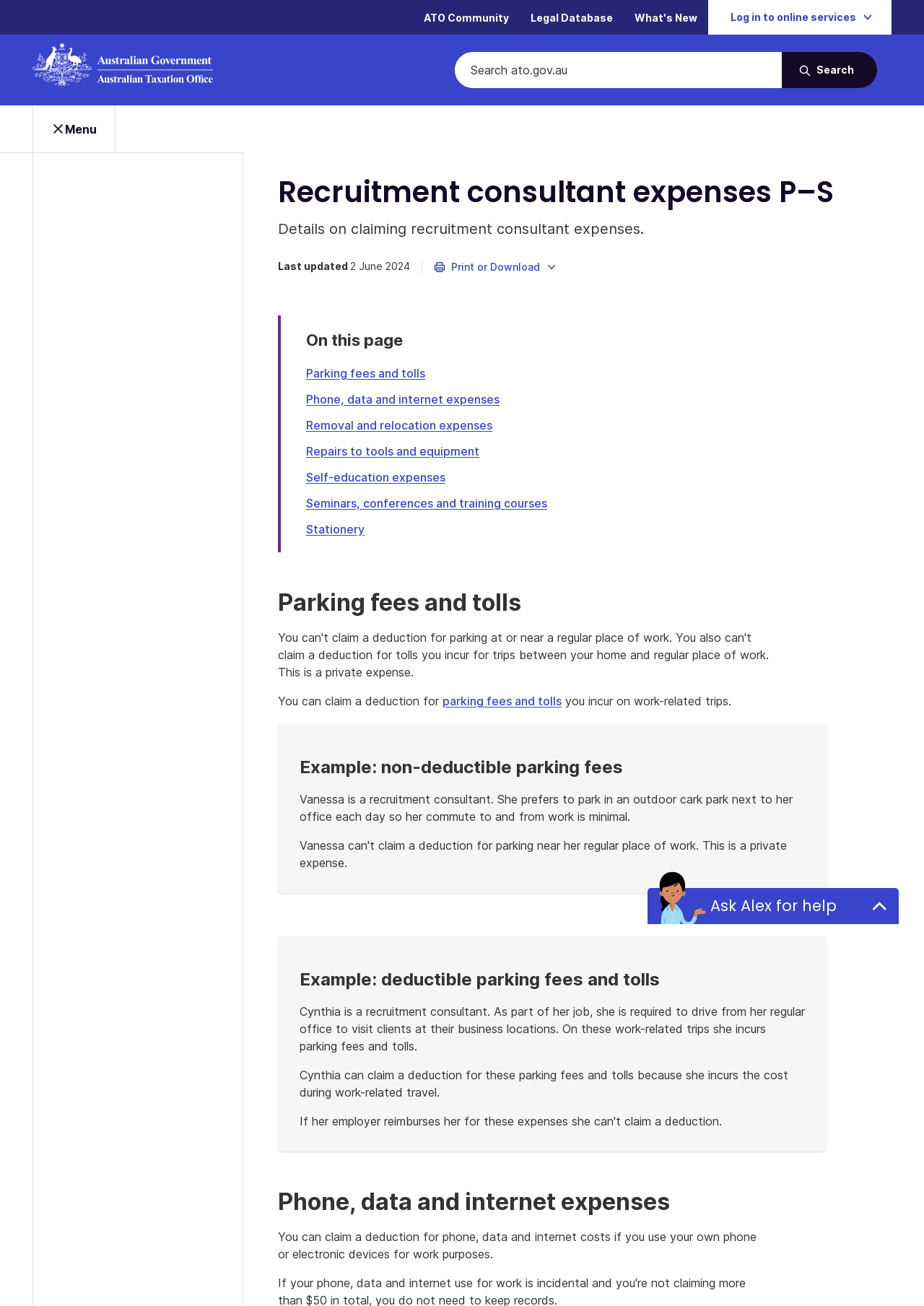Provide a brief response in the form of a single word or phrase:
What is the topic of the section that starts with 'Cynthia is a recruitment consultant'?

deductible parking fees and tolls